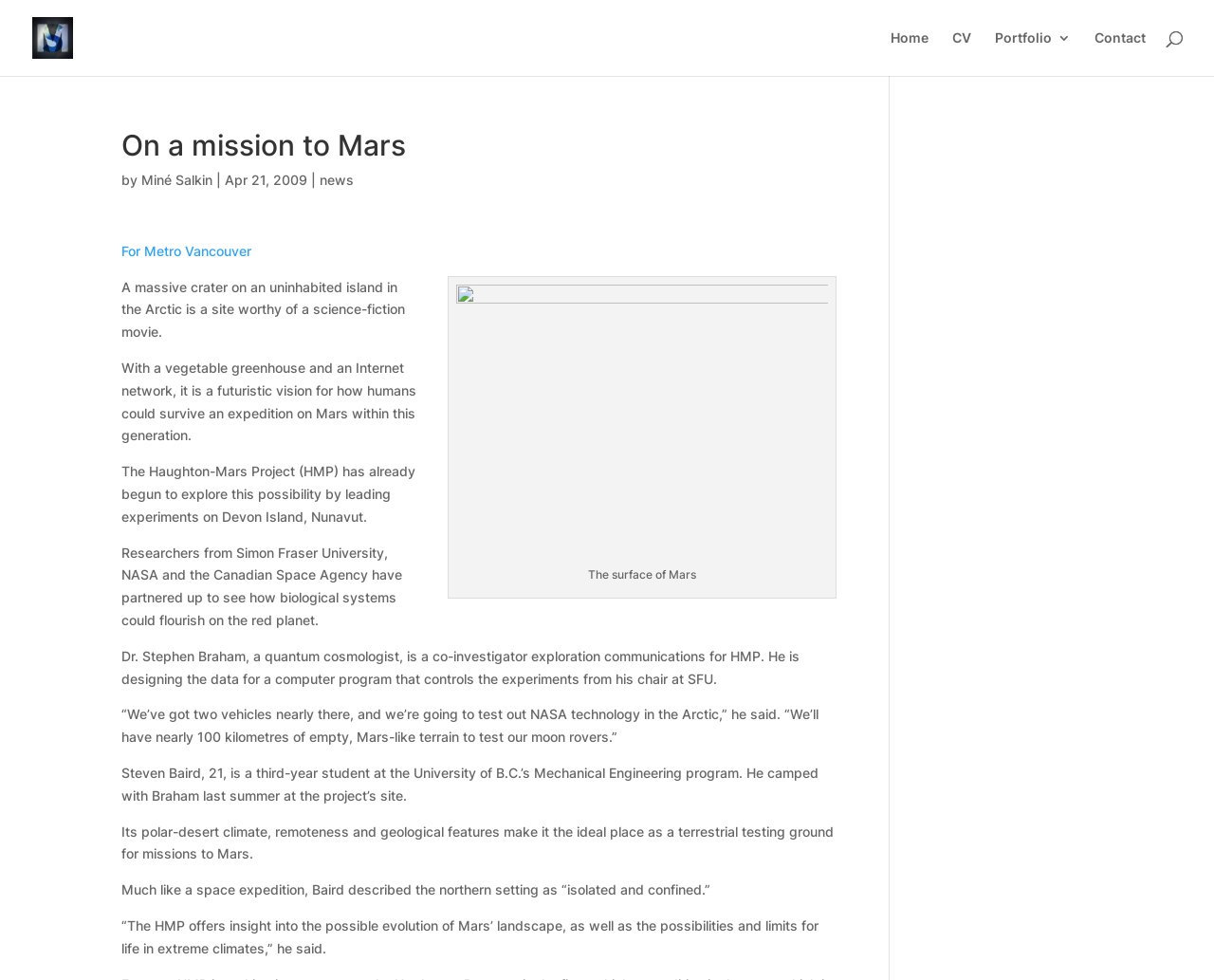Please find the bounding box coordinates of the section that needs to be clicked to achieve this instruction: "Go to the home page".

[0.734, 0.032, 0.765, 0.077]